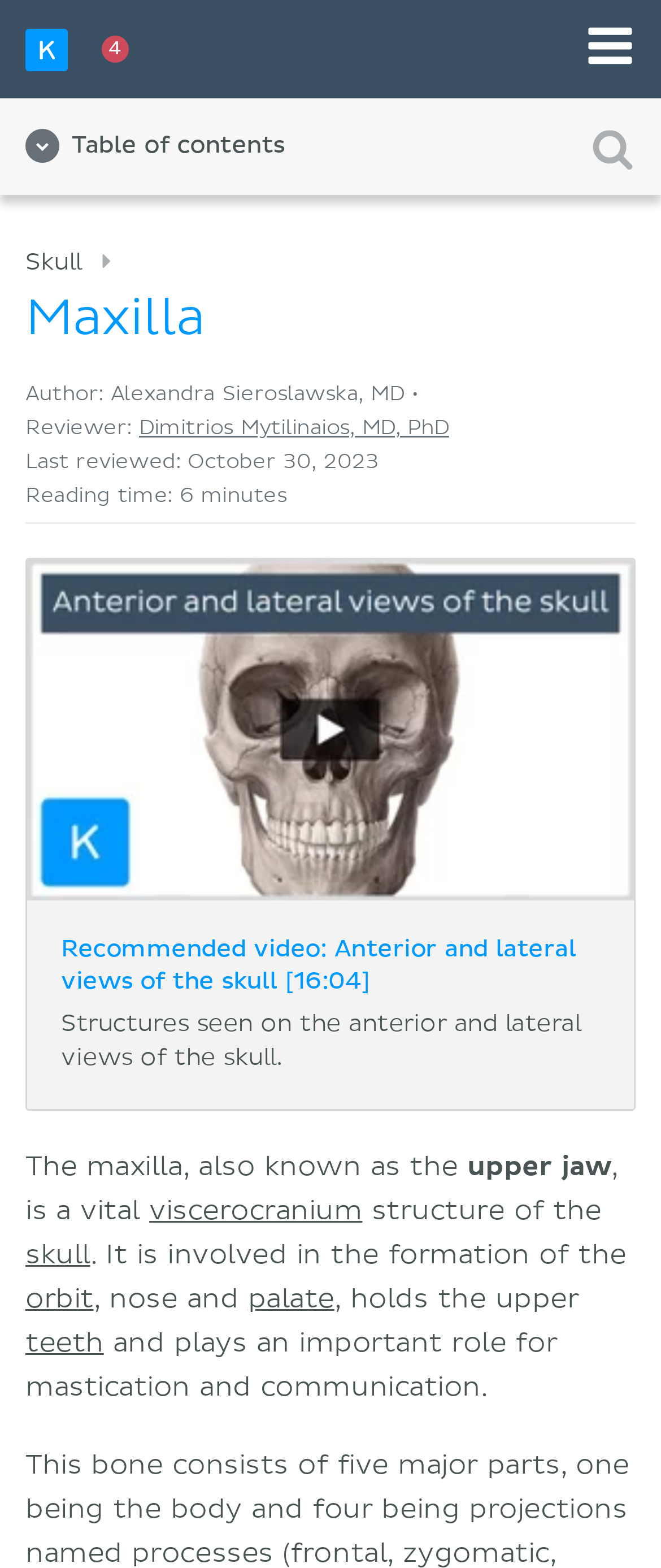Identify the bounding box coordinates of the specific part of the webpage to click to complete this instruction: "Read about the maxilla".

[0.038, 0.733, 0.707, 0.755]